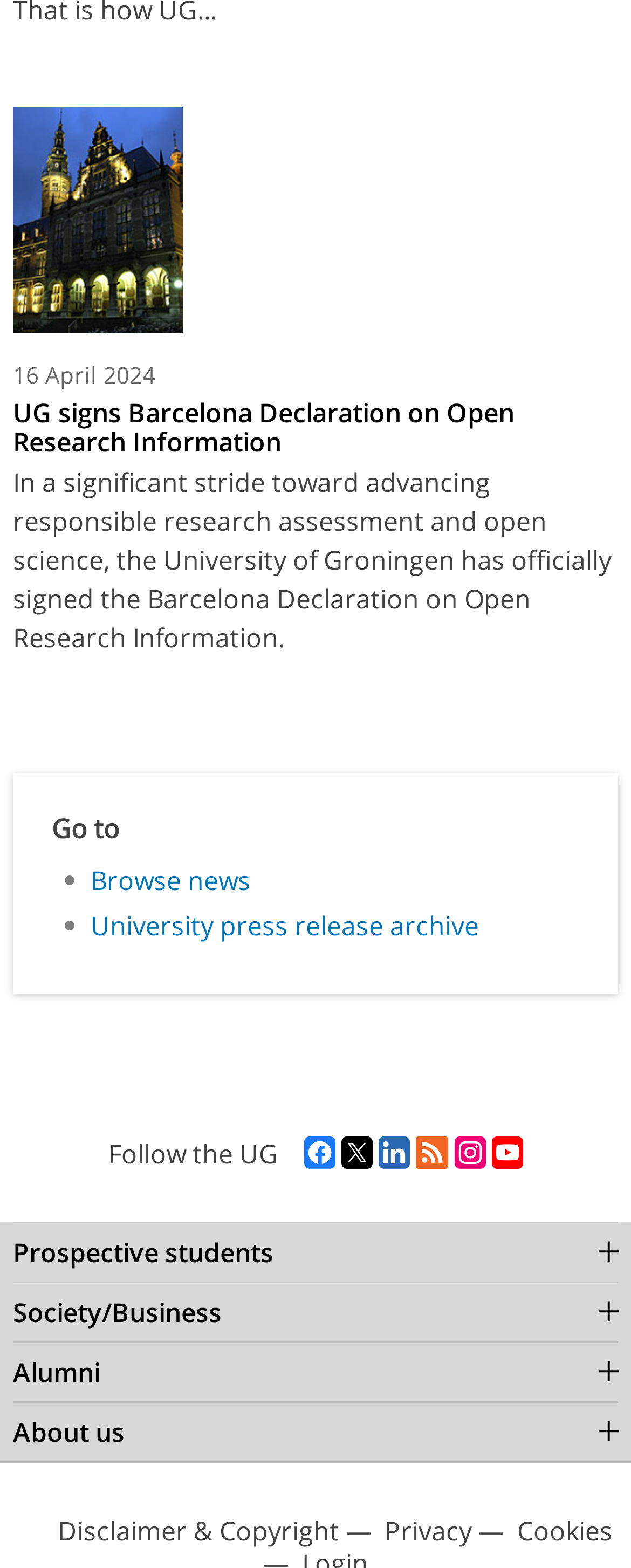Provide the bounding box coordinates of the HTML element this sentence describes: "twitter".

[0.541, 0.724, 0.59, 0.747]